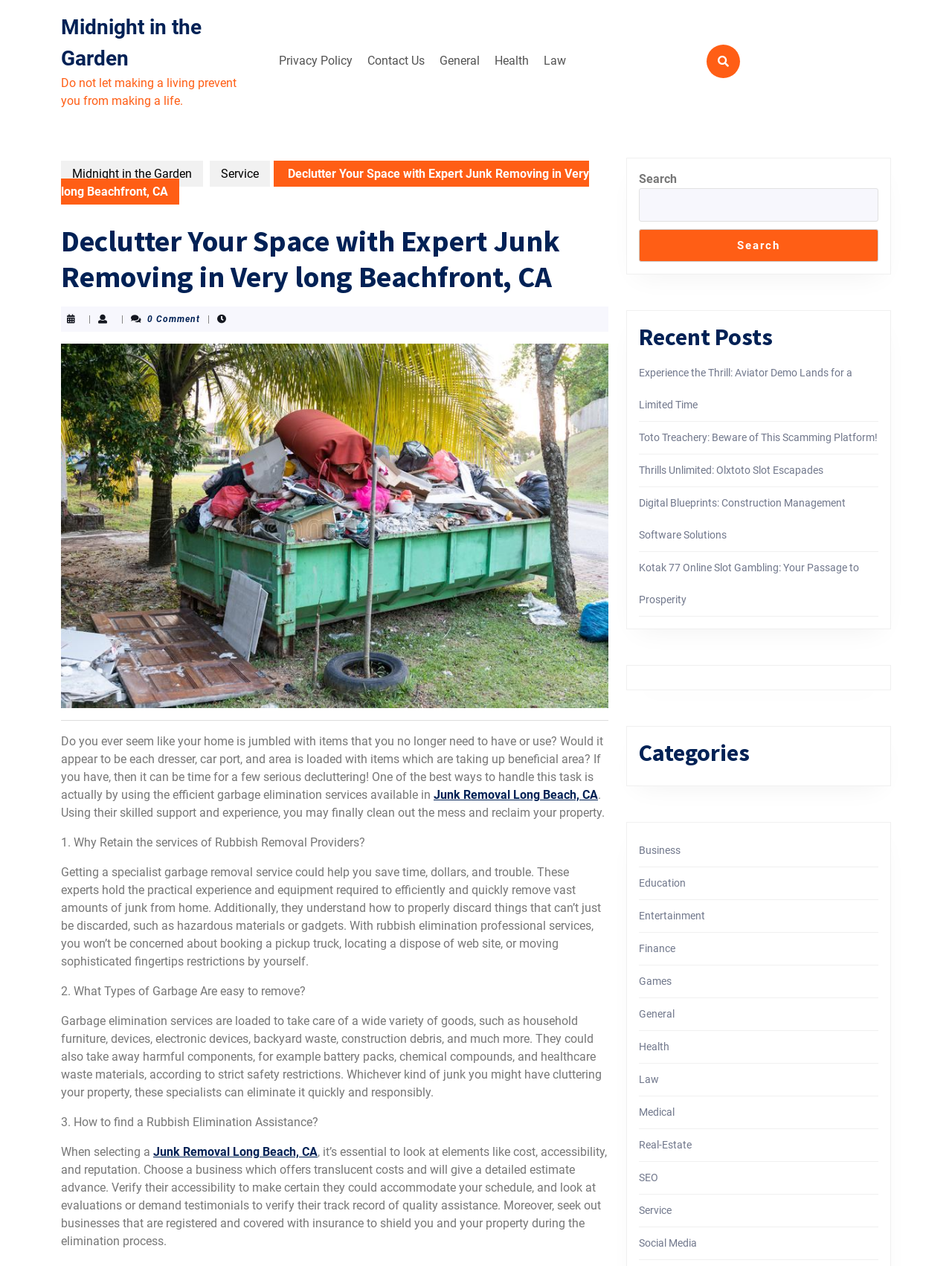How can I find a junk removal service?
Look at the image and respond with a one-word or short-phrase answer.

Check cost, accessibility, and reputation